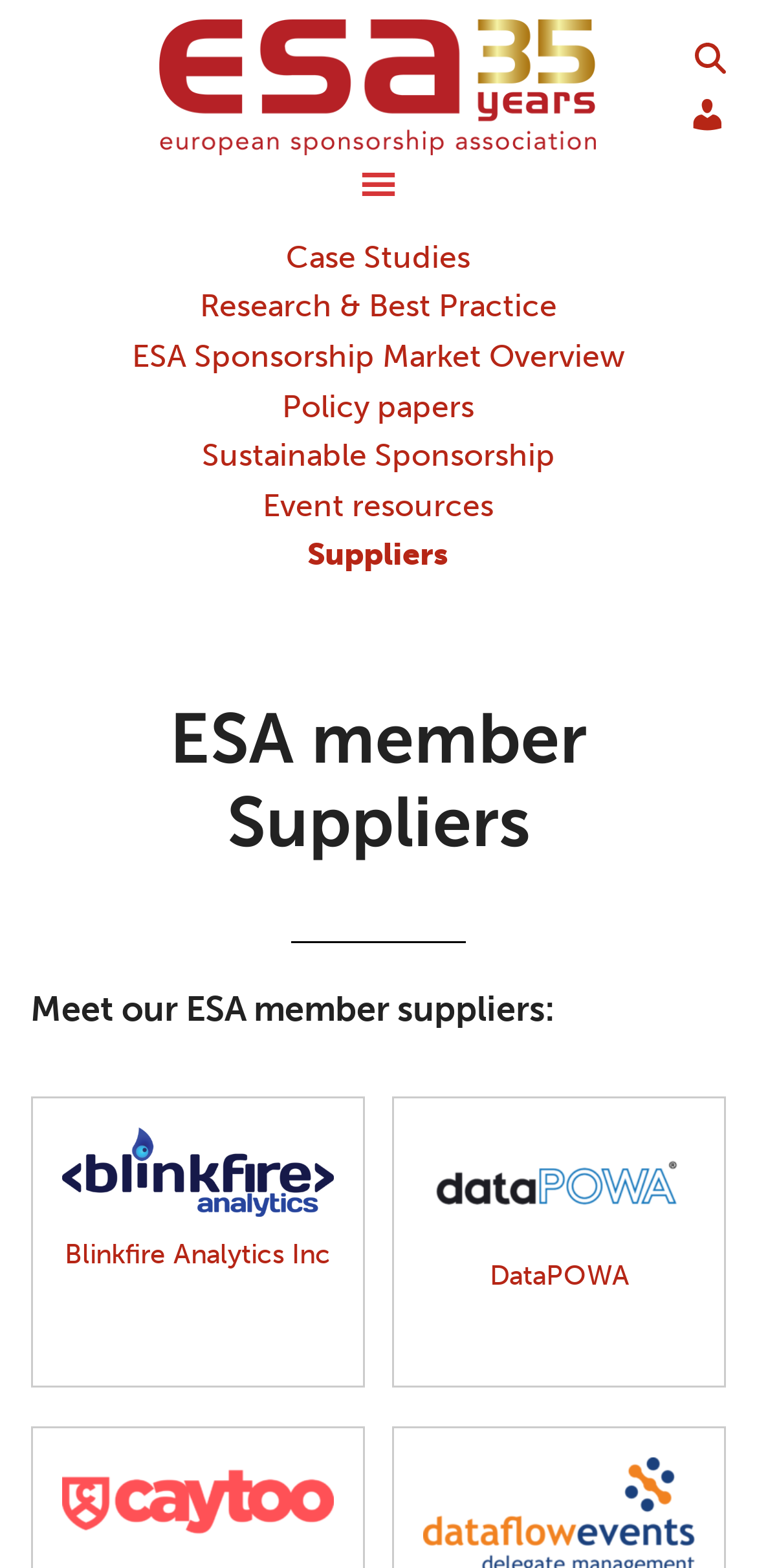Point out the bounding box coordinates of the section to click in order to follow this instruction: "Explore ESA Sponsorship Market Overview".

[0.174, 0.215, 0.826, 0.239]